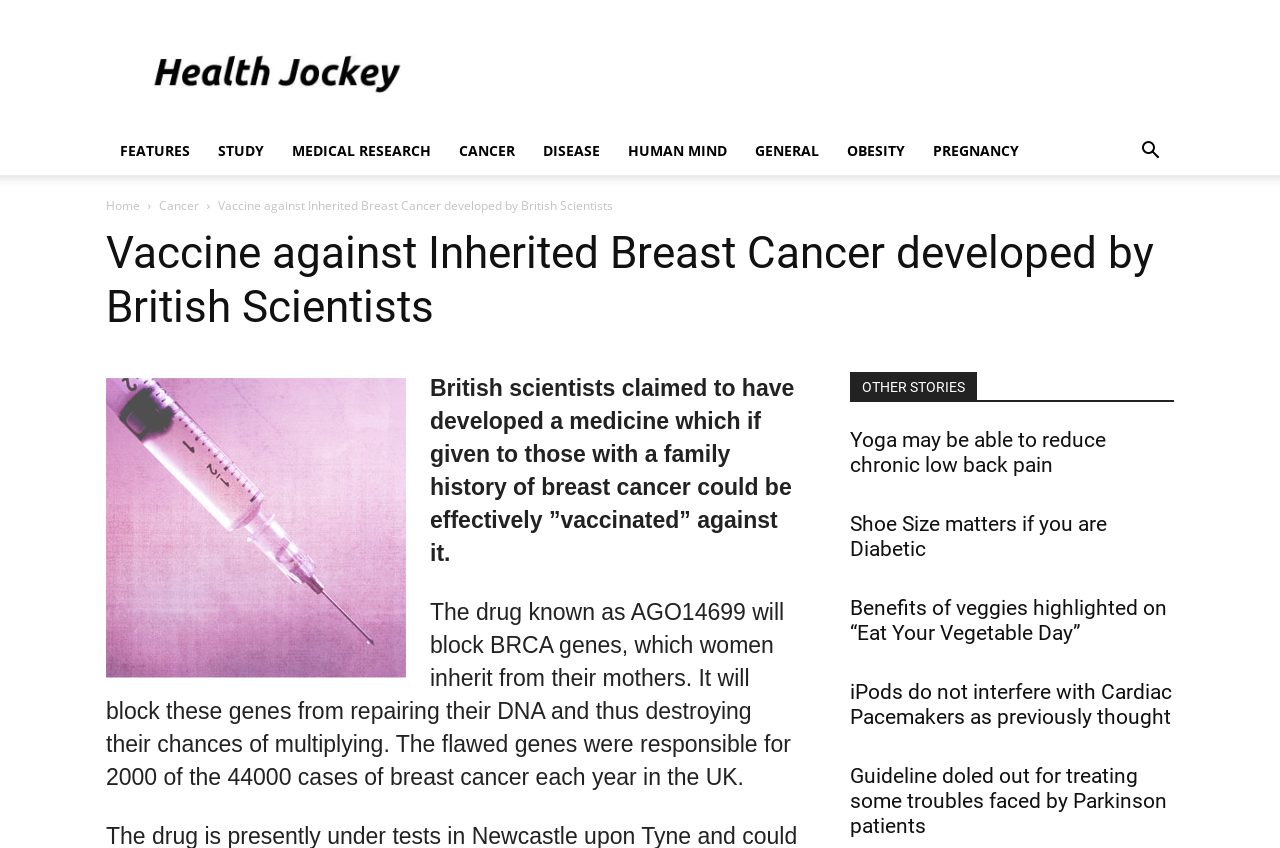Please identify the bounding box coordinates of the element I need to click to follow this instruction: "Click the 'CANCER' link".

[0.348, 0.15, 0.413, 0.206]